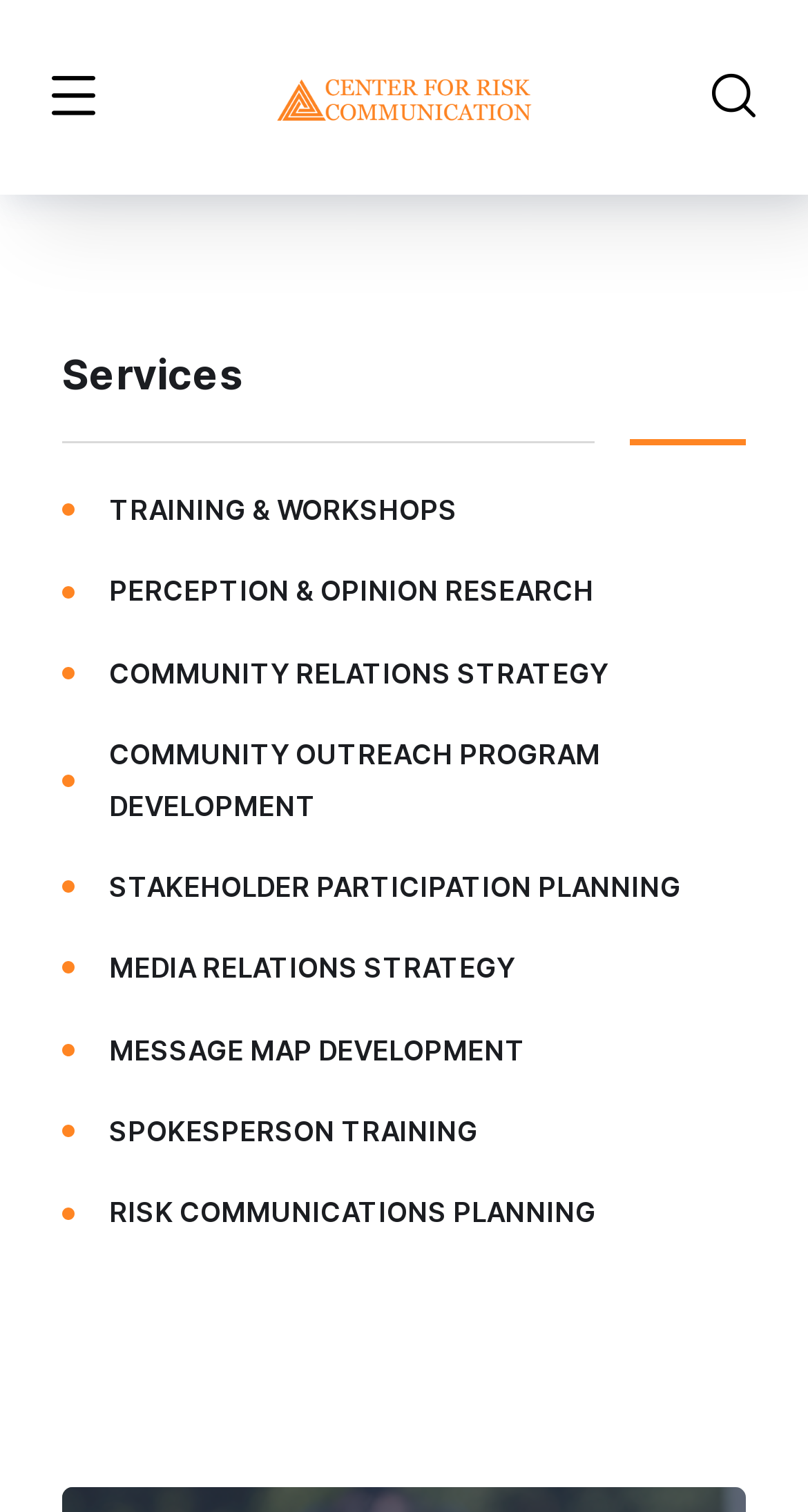What is the organization's name?
Give a single word or phrase answer based on the content of the image.

Center for Risk Communication